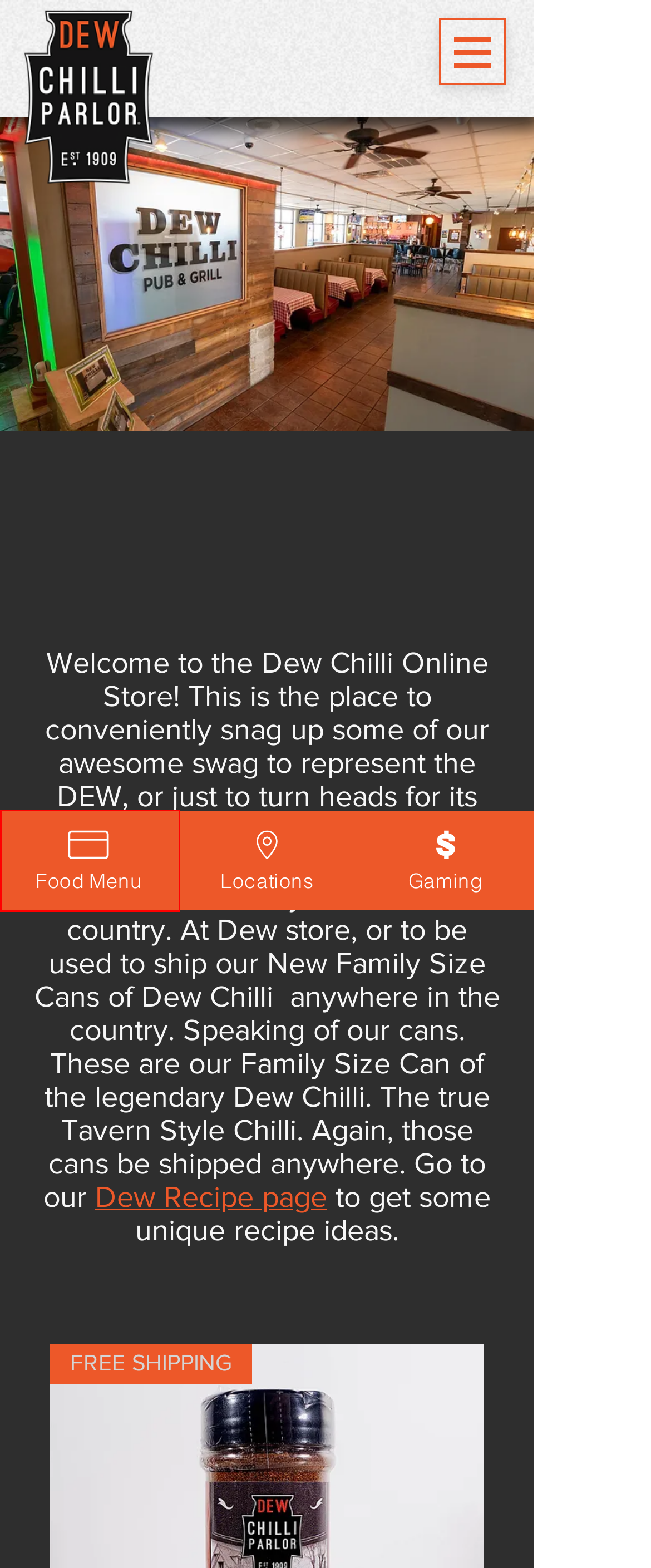Inspect the screenshot of a webpage with a red rectangle bounding box. Identify the webpage description that best corresponds to the new webpage after clicking the element inside the bounding box. Here are the candidates:
A. Entertainment | Dew Chilli | Chili Springfield, IL | Live Music, Gaming & Bar
B. Careers | Dew Chilli | Chili Springfield, IL & Pekin, Illinois
C. Locations | Dew Chilli | Chili Springfield, IL & Pekin, Illinois
D. RECIPES
E. Menu | Dew Chilli | Chili Springfield, IL | Horseshoes, Pizza, Burgers, Sanchos,
F. Gaming | Dew Chilli | Chili Springfield, IL | Gambling Slot Machines & Food
G. Dew Chilli Parlor Seasoning Blend (1 Pack) | Dewchilli
H. Blog | Dew Chilli | Chili Springfield, IL | News, Recipes, Music Lineup, Gaming

E